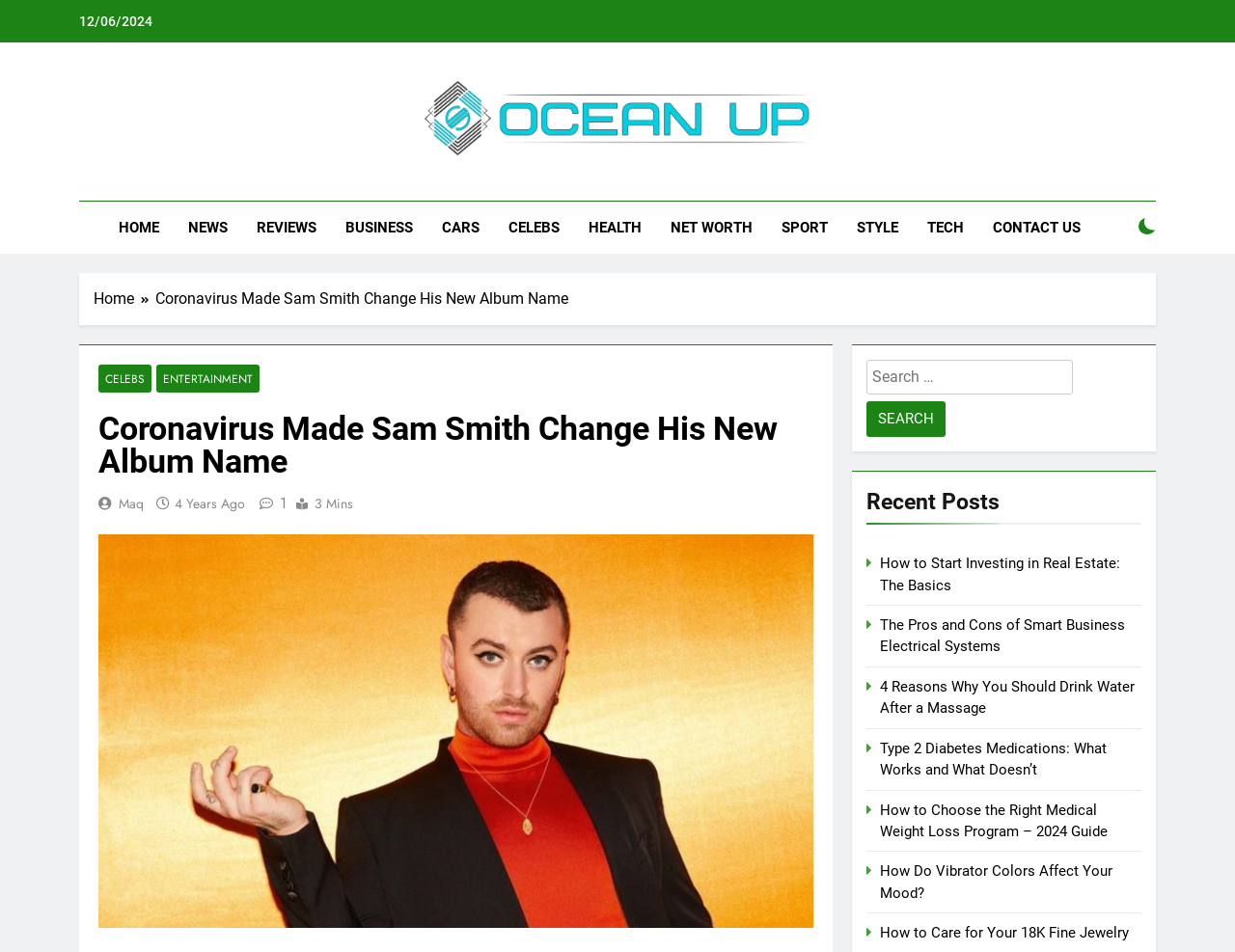What is the name of the website?
Please give a detailed and elaborate explanation in response to the question.

The name of the website is 'Oceanup.com', which is displayed as a link at the top of the webpage, and it is also the text on the image logo.